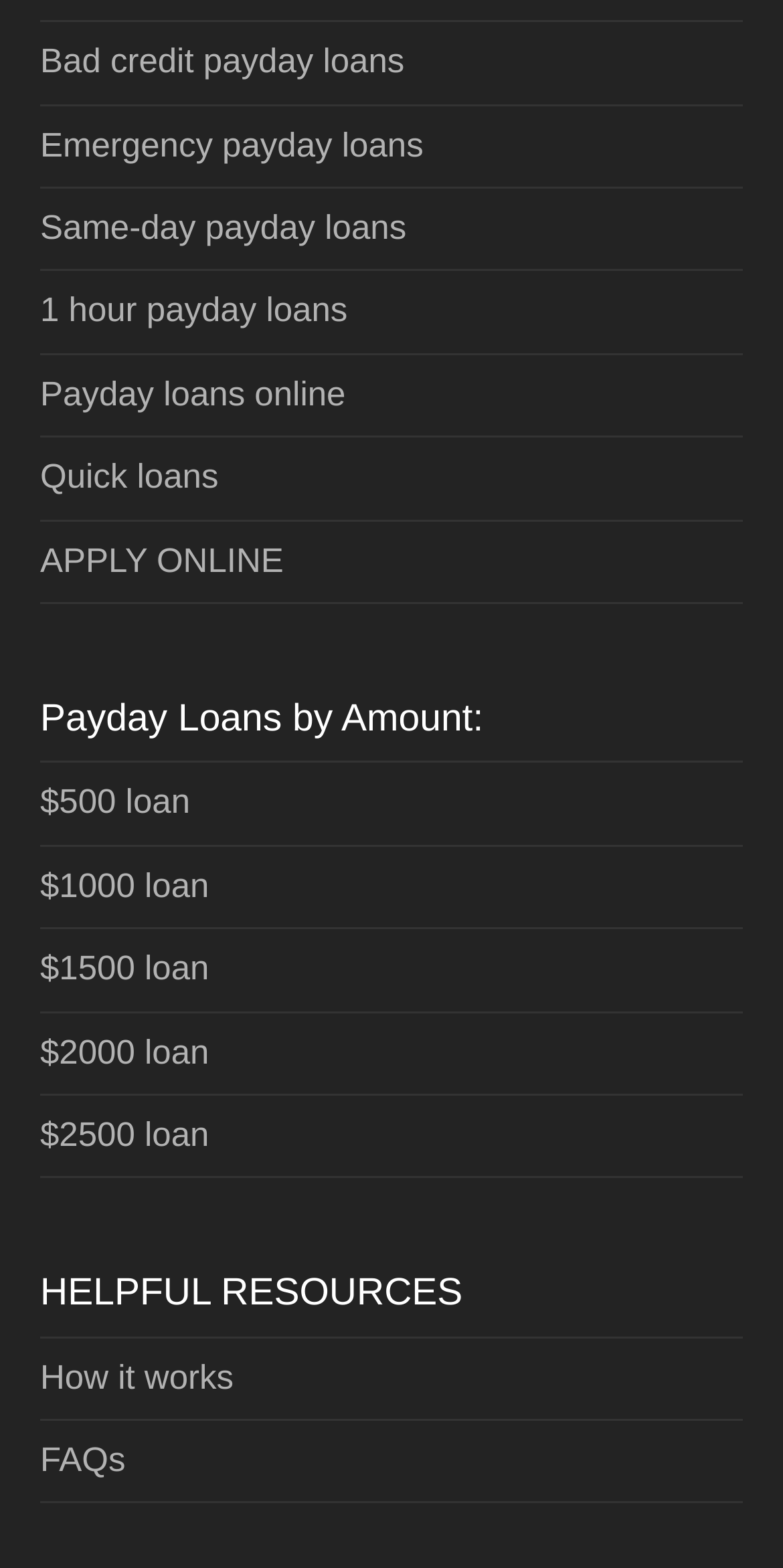Find the bounding box coordinates of the element you need to click on to perform this action: 'Learn about emergency payday loans'. The coordinates should be represented by four float values between 0 and 1, in the format [left, top, right, bottom].

[0.051, 0.08, 0.541, 0.104]